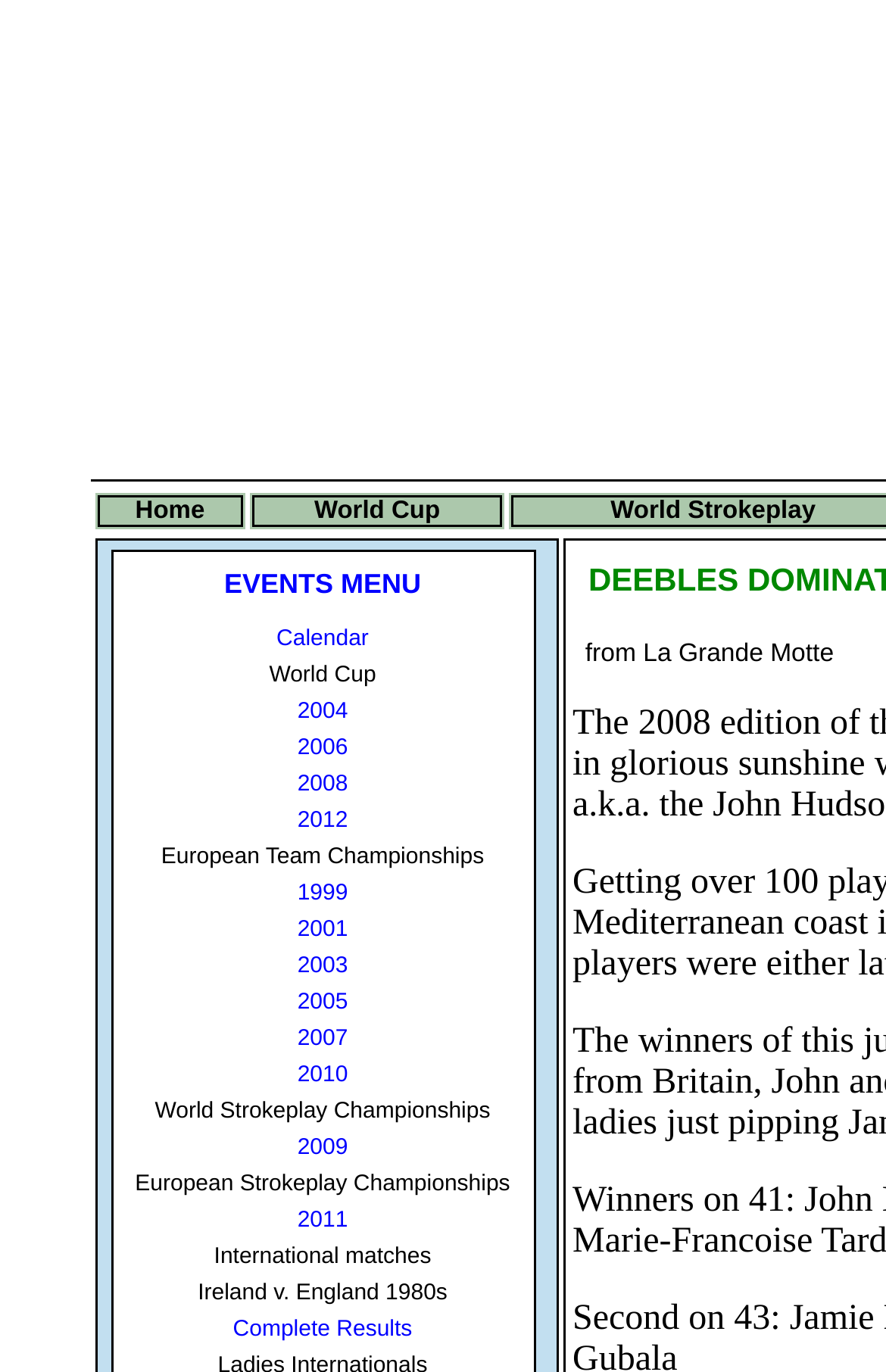Locate the bounding box of the UI element described in the following text: "Home".

[0.153, 0.363, 0.231, 0.382]